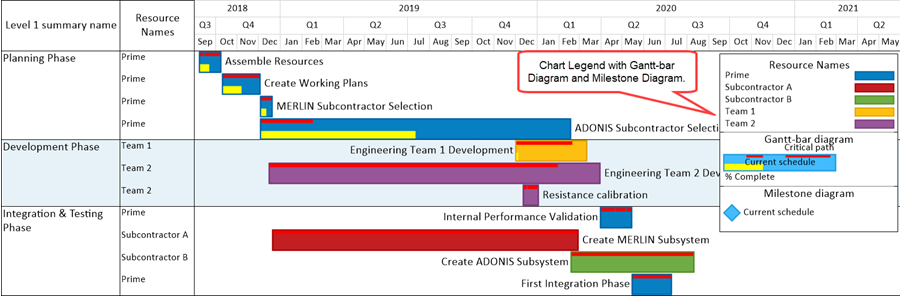Elaborate on the image with a comprehensive description.

The image displays a detailed Gantt chart that outlines the project timeline and milestones from 2018 to 2021. The chart is segmented into various phases, including Planning, Development, and Integration & Testing, each representing key activities and project milestones. 

Highlighted in the chart are specific tasks, such as "Assemble Resources," "Create Working Plans," and "ADONIS Subcontractor Selection," along with their respective timelines across the quarters. Additionally, the chart features a legend that explains the significance of color-coded bars and shapes used to denote different resource names, including "Prime," "Subcontractor A," and "Team 1."

A specific note points out the Gantt-bar diagram and milestone diagram, indicating critical paths and current schedule statuses. This visual representation serves as an essential tool for project management, providing clarity on progress and responsibilities throughout the project lifecycle.